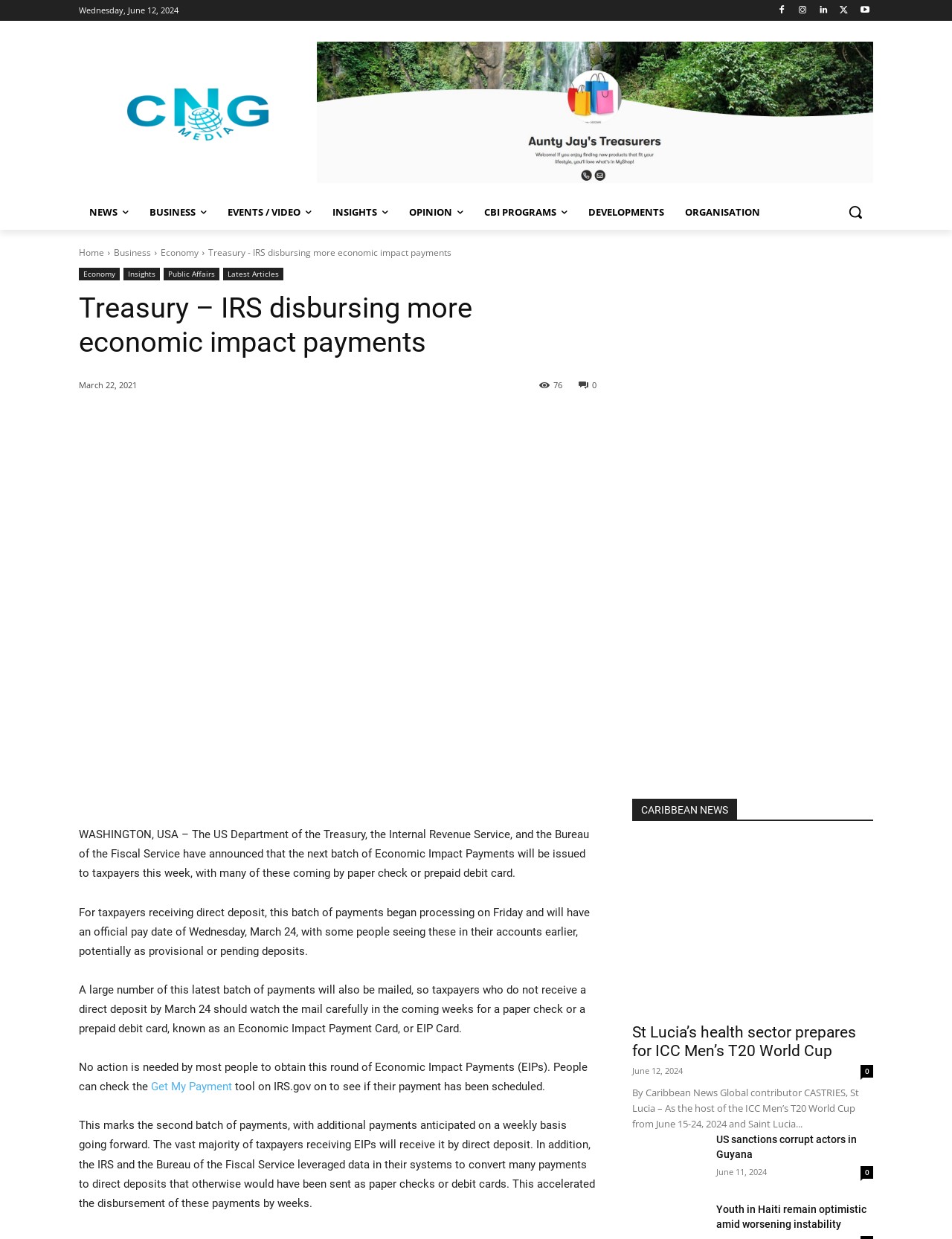Please identify the bounding box coordinates of the region to click in order to complete the given instruction: "View the 'St Lucia’s health sector prepares for ICC Men’s T20 World Cup' news". The coordinates should be four float numbers between 0 and 1, i.e., [left, top, right, bottom].

[0.664, 0.678, 0.917, 0.818]